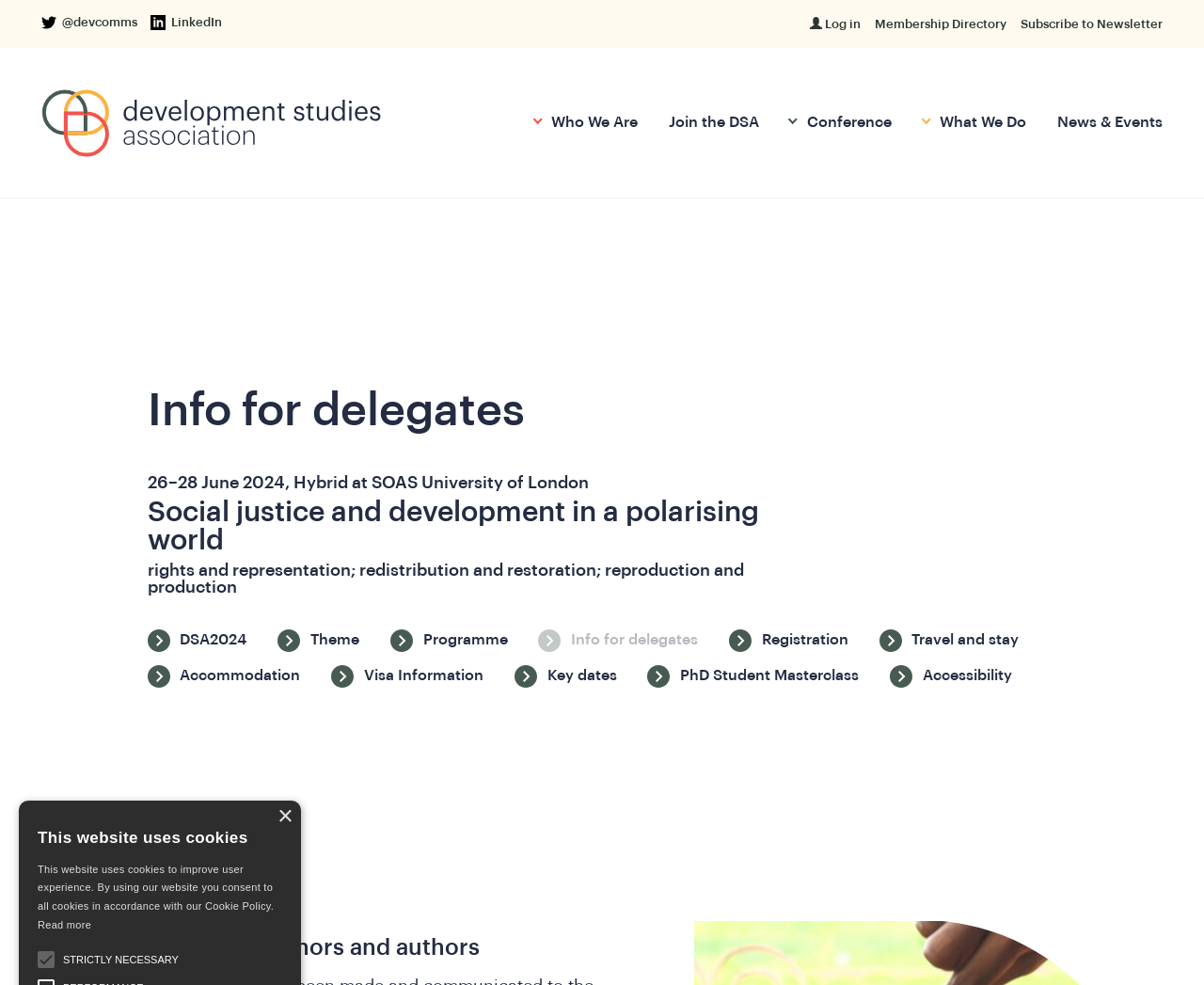Locate the bounding box coordinates of the clickable area needed to fulfill the instruction: "Click on the LinkedIn link".

[0.125, 0.014, 0.184, 0.032]